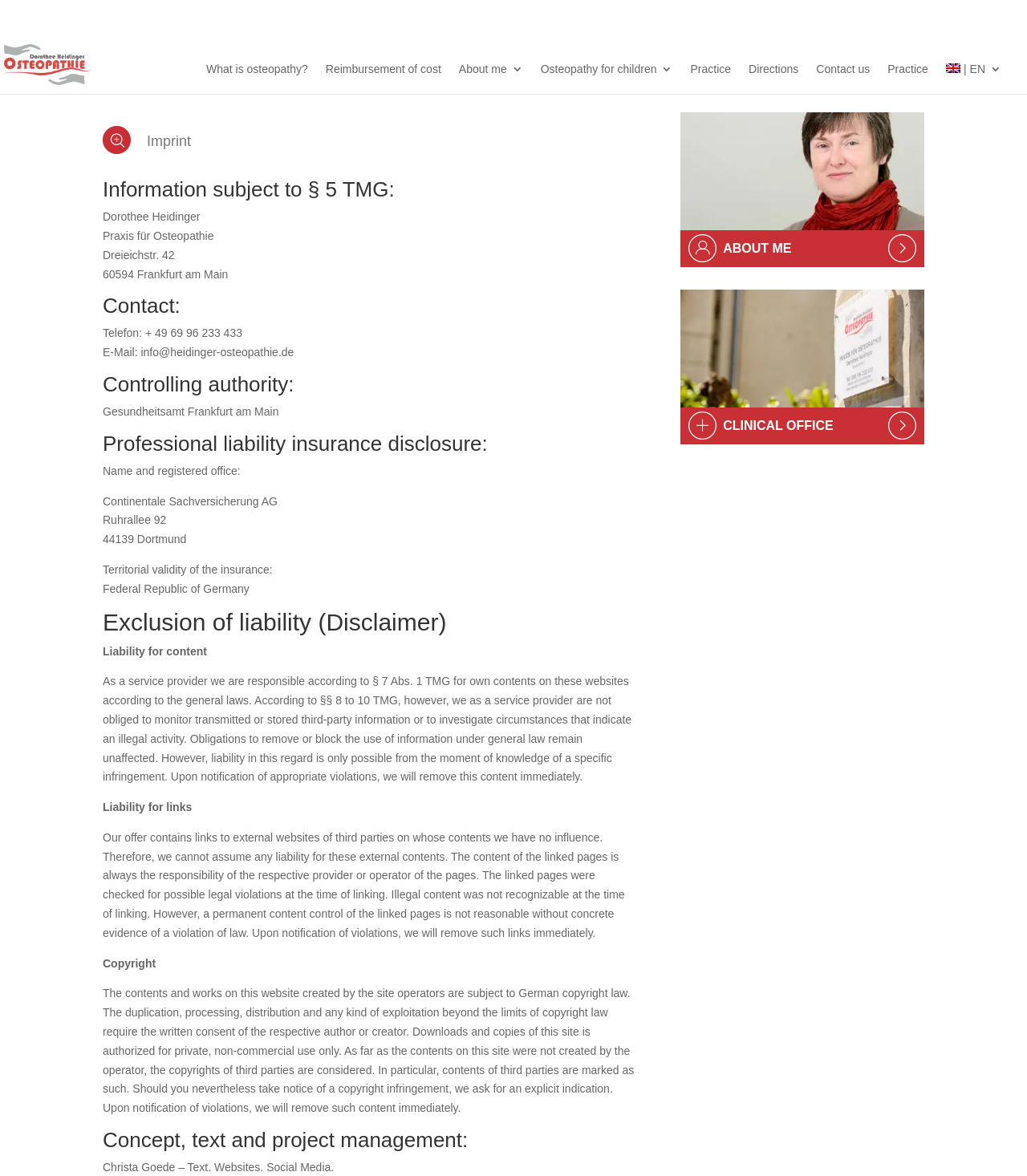Please locate the bounding box coordinates of the region I need to click to follow this instruction: "Click on the 'What is osteopathy?' link".

[0.201, 0.054, 0.3, 0.08]